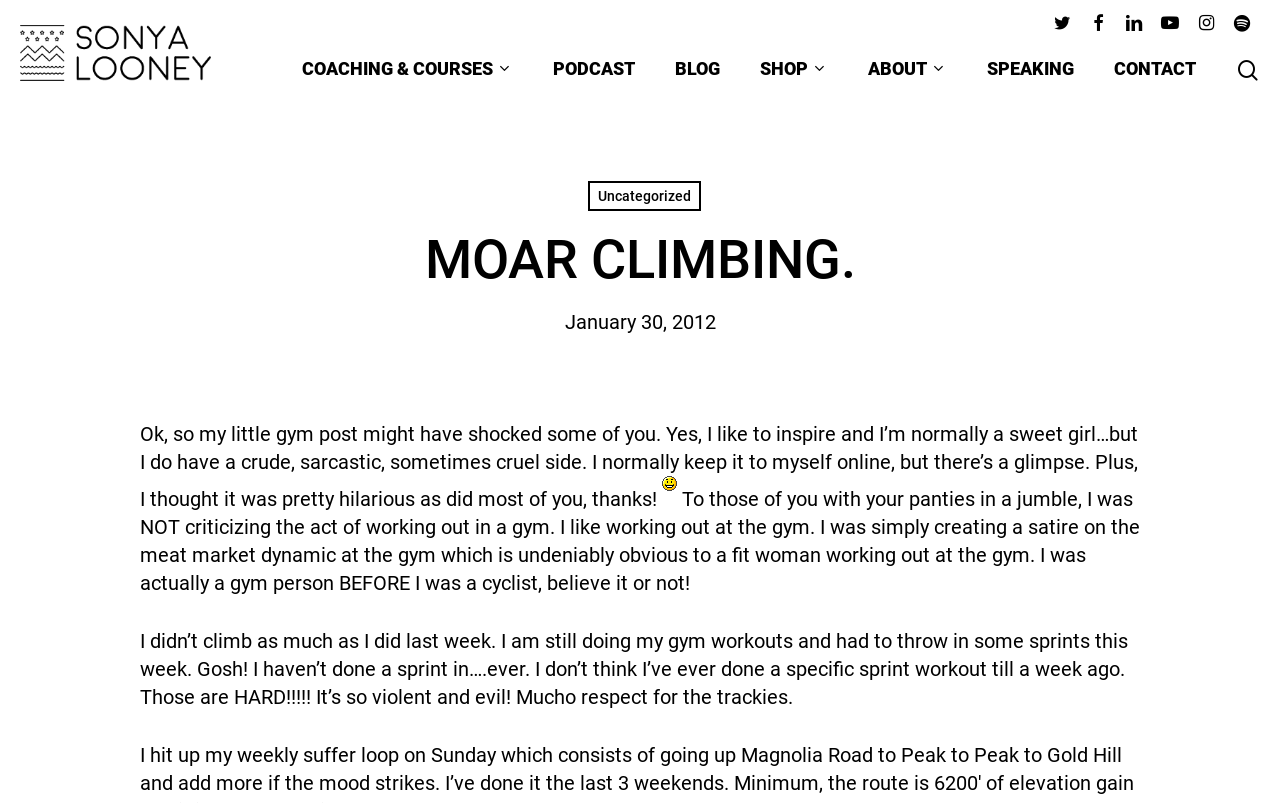Specify the bounding box coordinates of the area that needs to be clicked to achieve the following instruction: "Read more about Montezumas GIANT Monkey Bars".

None